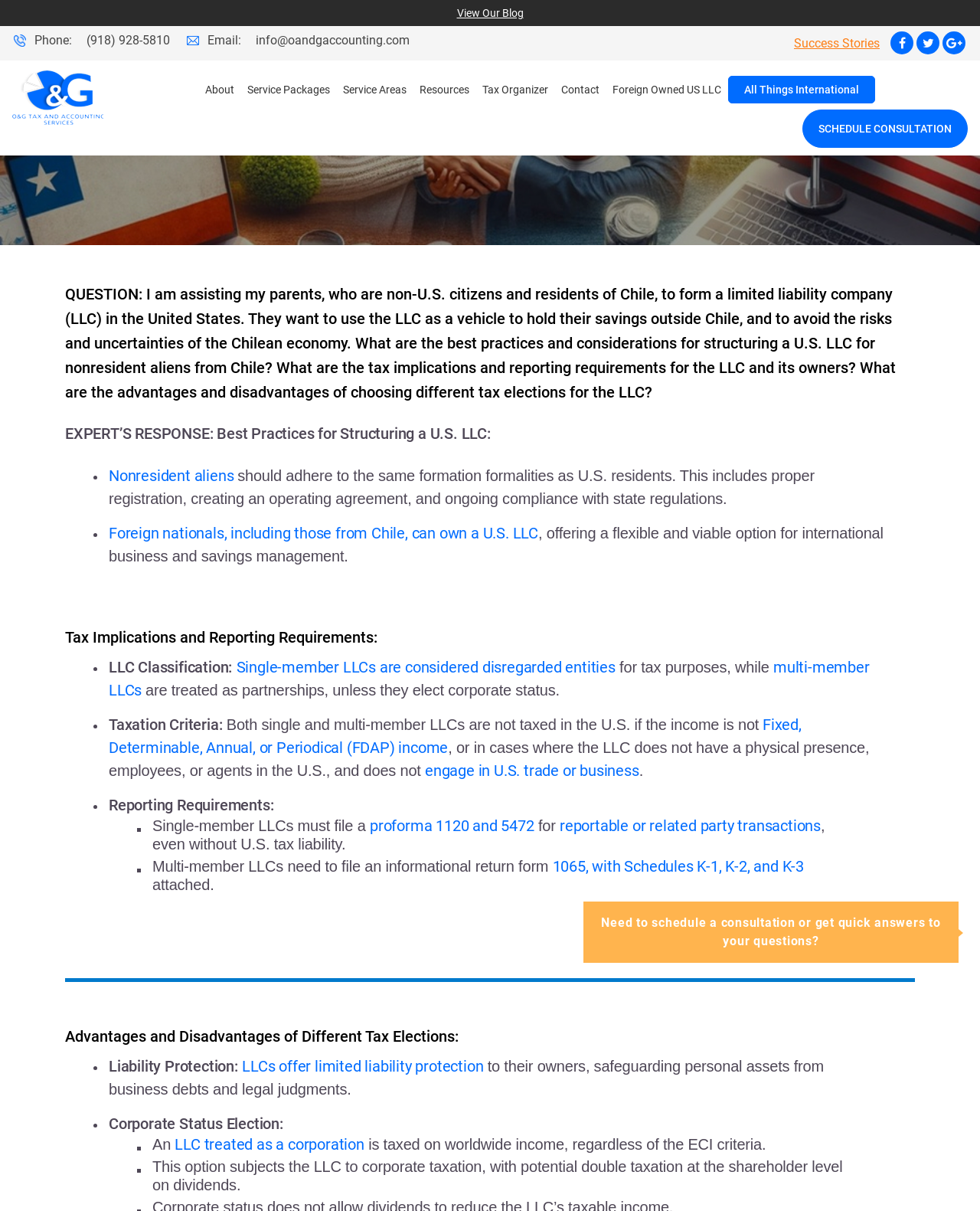Determine the bounding box coordinates of the region to click in order to accomplish the following instruction: "Send an email to info@oandgaccounting.com". Provide the coordinates as four float numbers between 0 and 1, specifically [left, top, right, bottom].

[0.261, 0.026, 0.418, 0.041]